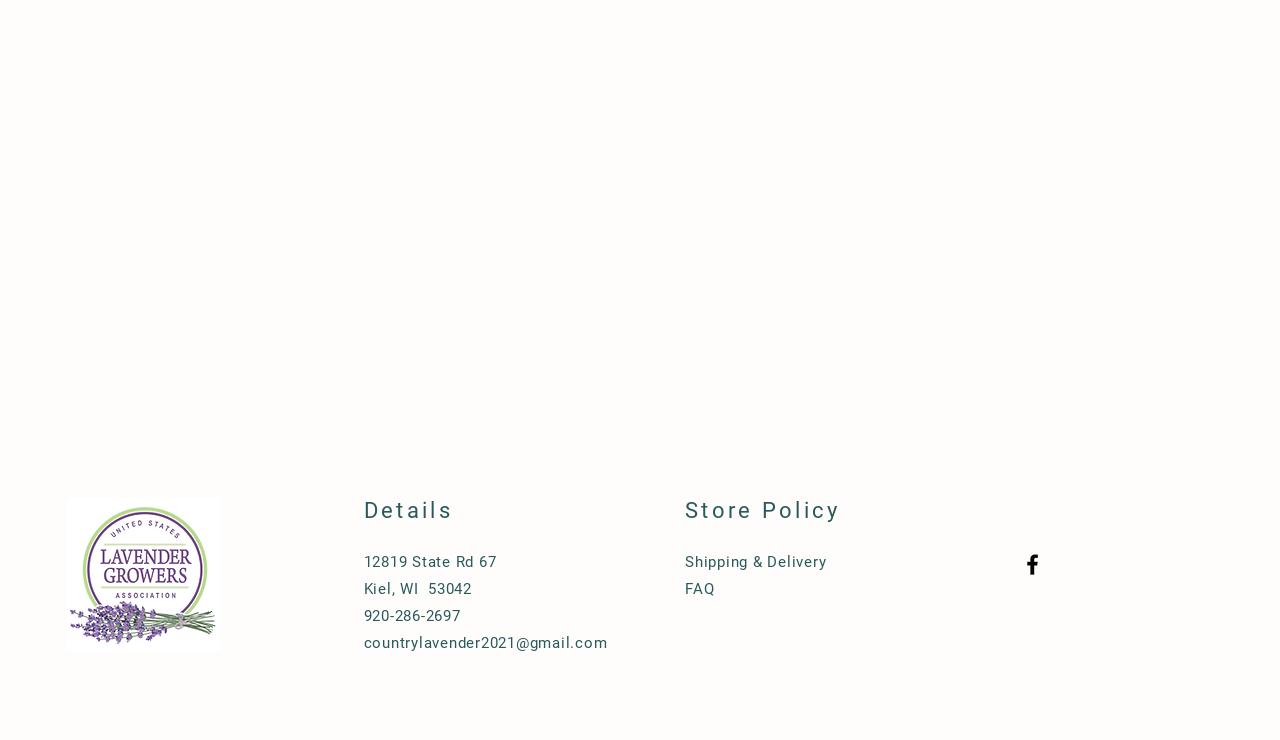For the given element description FAQ, determine the bounding box coordinates of the UI element. The coordinates should follow the format (top-left x, top-left y, bottom-right x, bottom-right y) and be within the range of 0 to 1.

[0.535, 0.784, 0.558, 0.808]